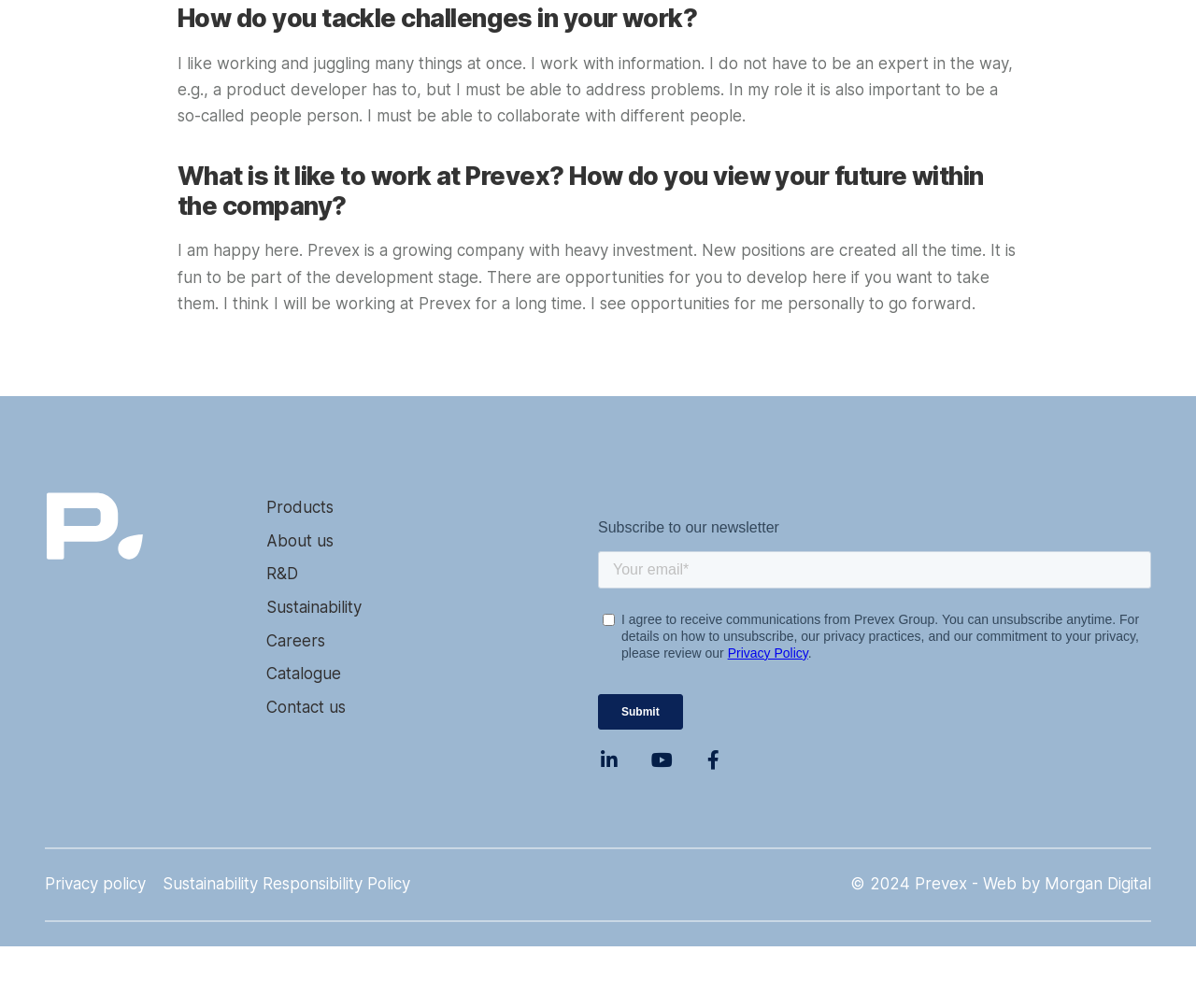What is the role of the person being quoted on the webpage?
Use the information from the screenshot to give a comprehensive response to the question.

The person being quoted on the webpage mentions that in their role, it is important to be a 'so-called people person', indicating that they need to collaborate with different people.